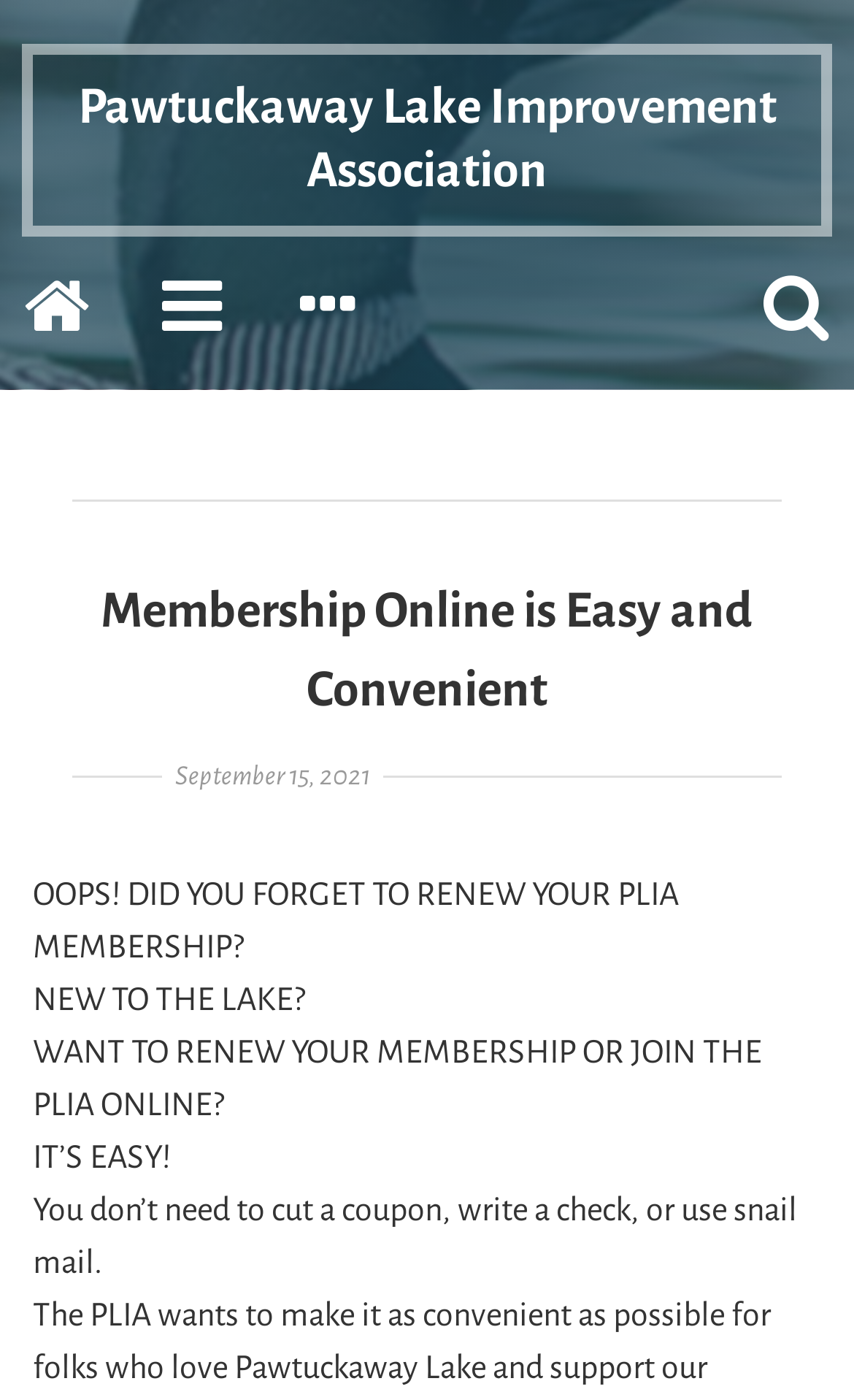What is the main heading of this webpage? Please extract and provide it.

Membership Online is Easy and Convenient